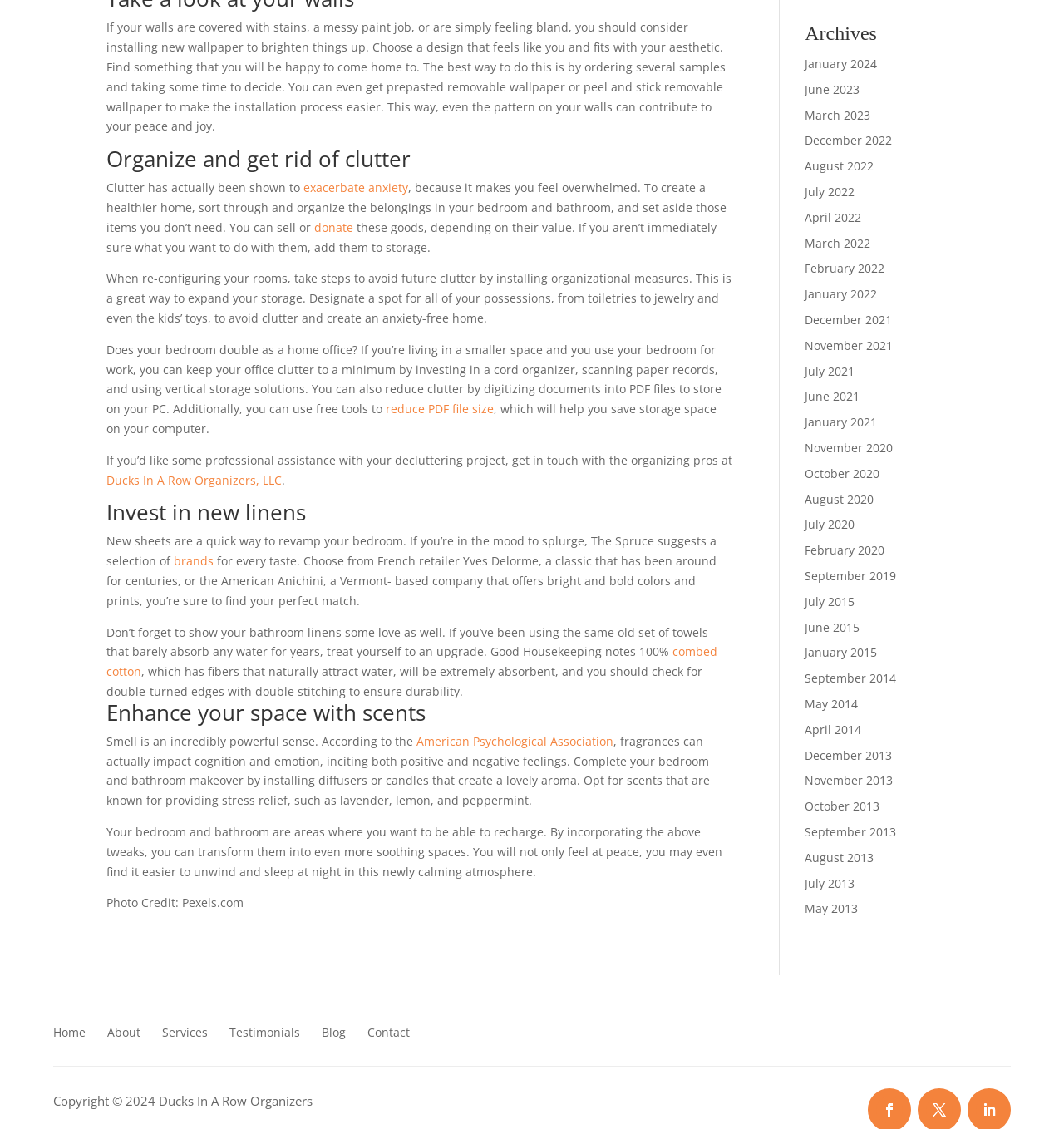What is the purpose of installing diffusers or candles in a bedroom?
Look at the webpage screenshot and answer the question with a detailed explanation.

According to the webpage, installing diffusers or candles in a bedroom can create a lovely aroma, which can impact cognition and emotion, providing stress relief and promoting a peaceful atmosphere.